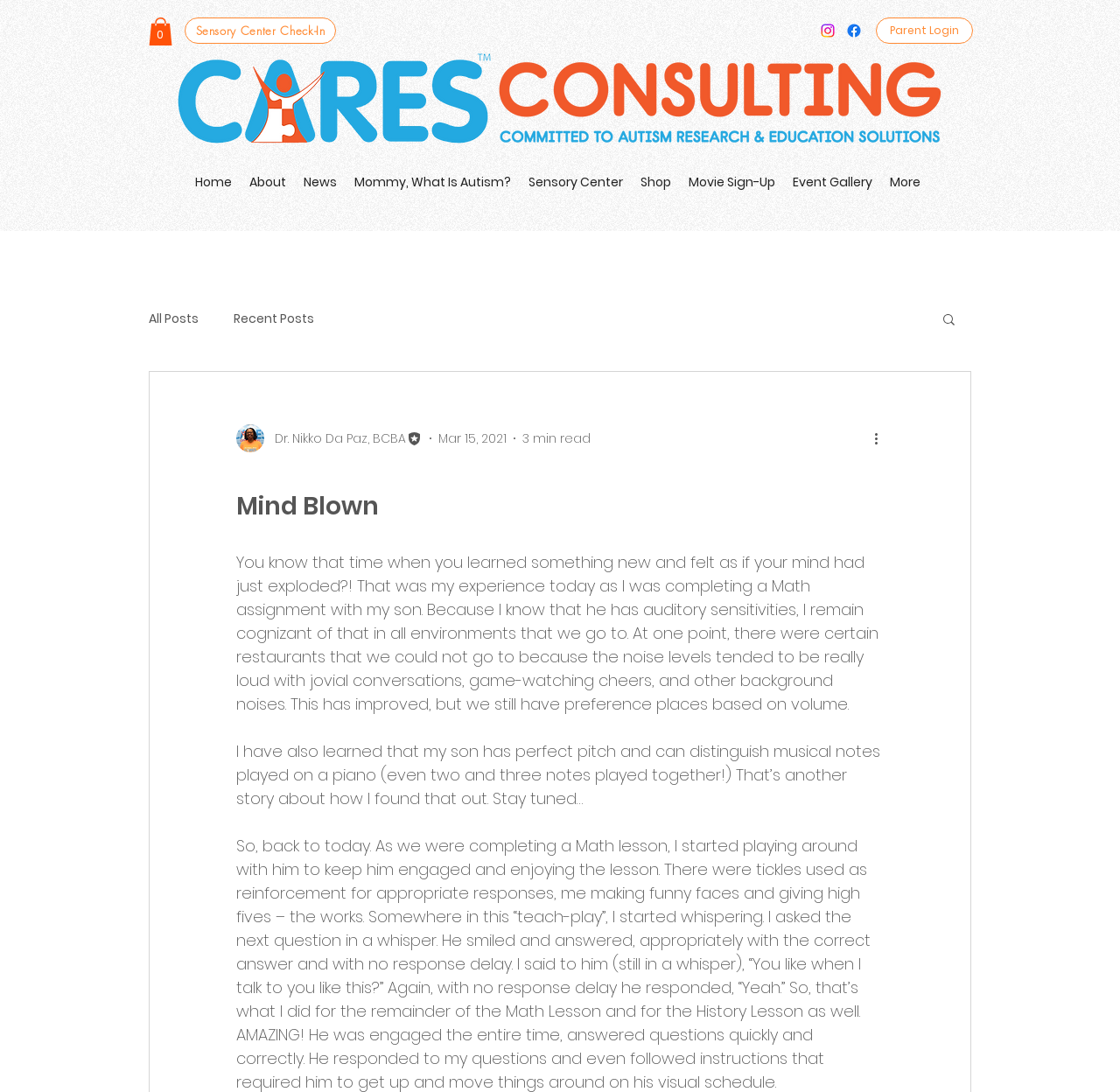Please provide a brief answer to the question using only one word or phrase: 
How many social media links are there?

2